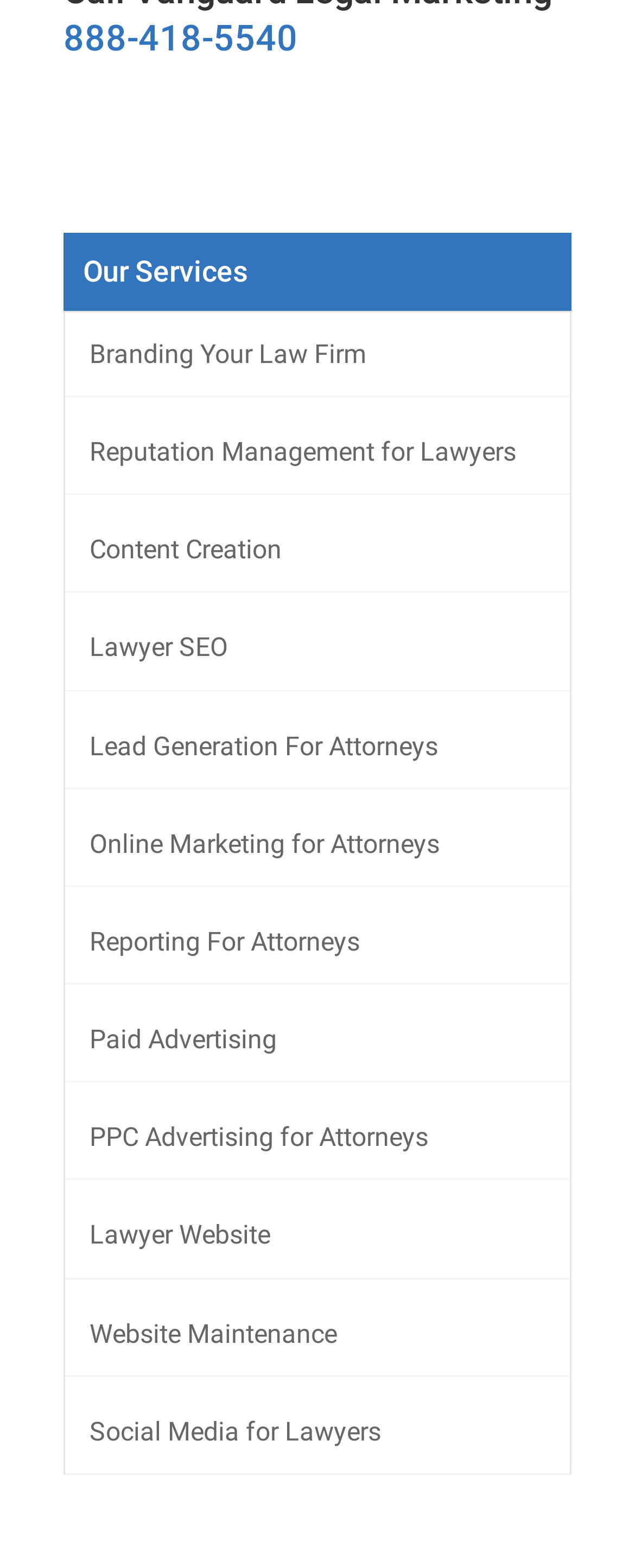Use the details in the image to answer the question thoroughly: 
How many services are related to advertising?

I examined the links under the 'Our Services' heading and found two links related to advertising: 'Paid Advertising' and 'PPC Advertising for Attorneys'.